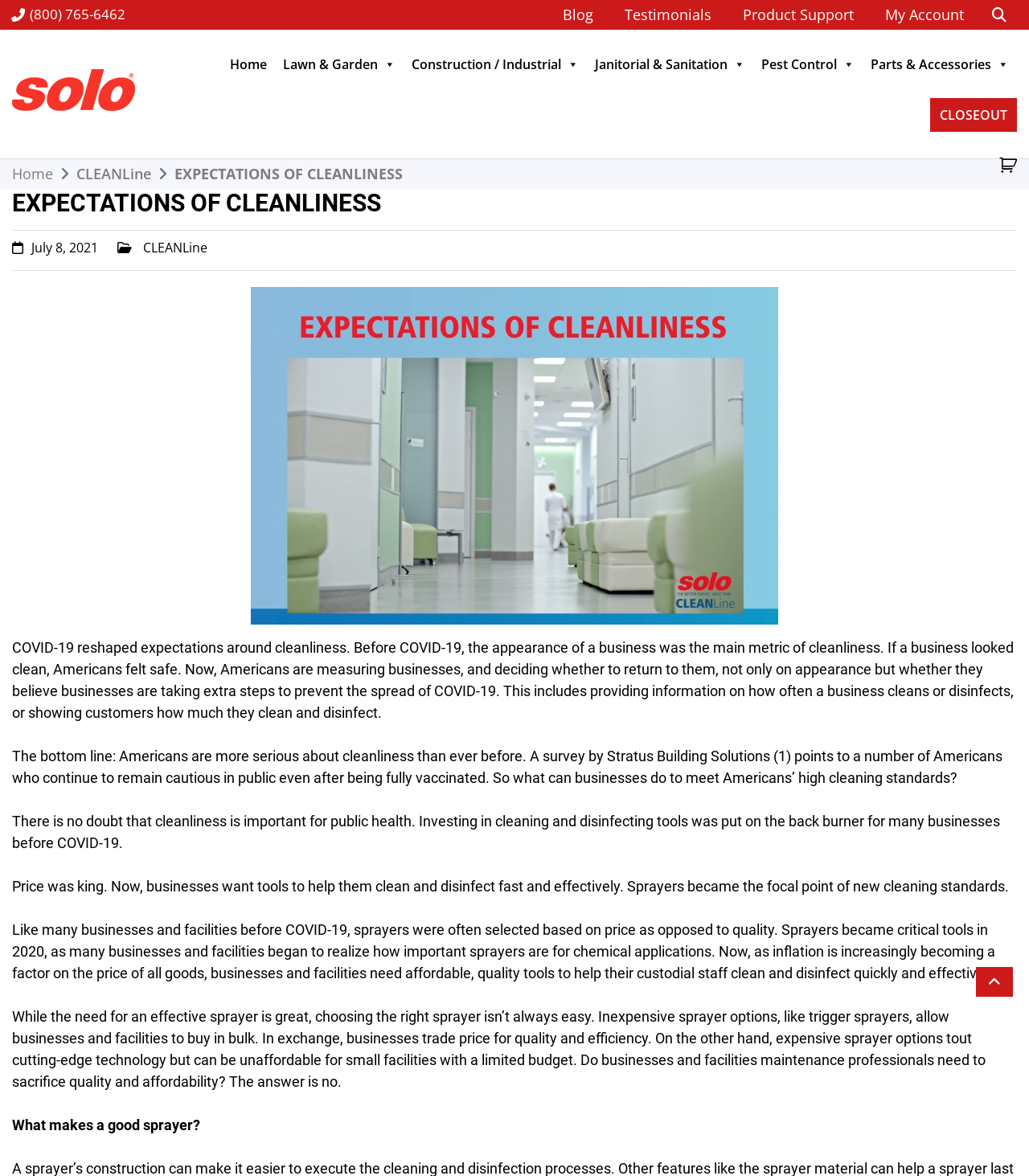Provide the bounding box coordinates in the format (top-left x, top-left y, bottom-right x, bottom-right y). All values are floating point numbers between 0 and 1. Determine the bounding box coordinate of the UI element described as: parent_node: Solo

[0.012, 0.059, 0.131, 0.094]